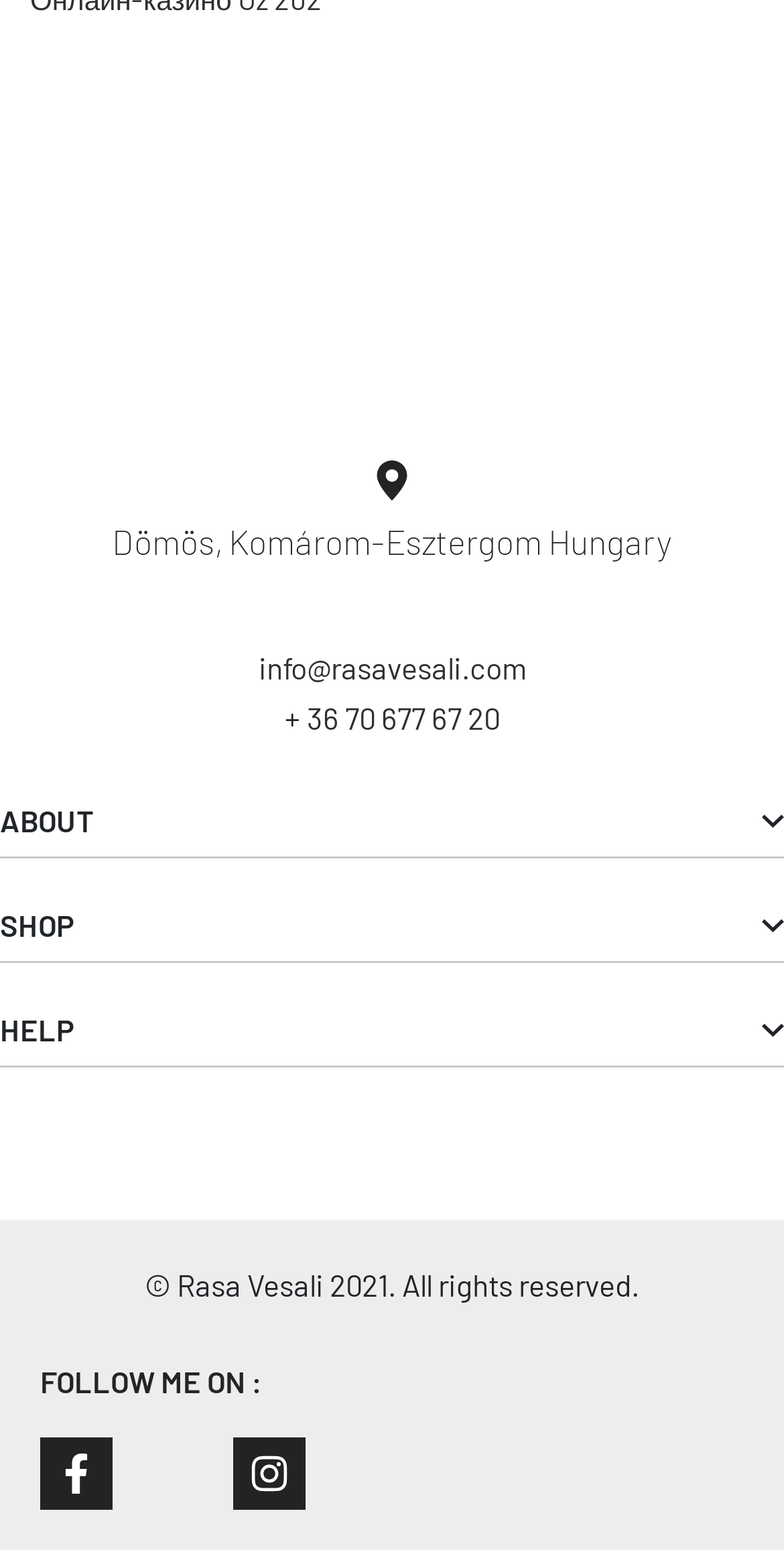Examine the screenshot and answer the question in as much detail as possible: What is the email address provided on the webpage?

I found the email address by looking at the link element with the text 'info@rasavesali.com' which is located at the top of the webpage, below the heading 'Dömös, Komárom-Esztergom Hungary'.